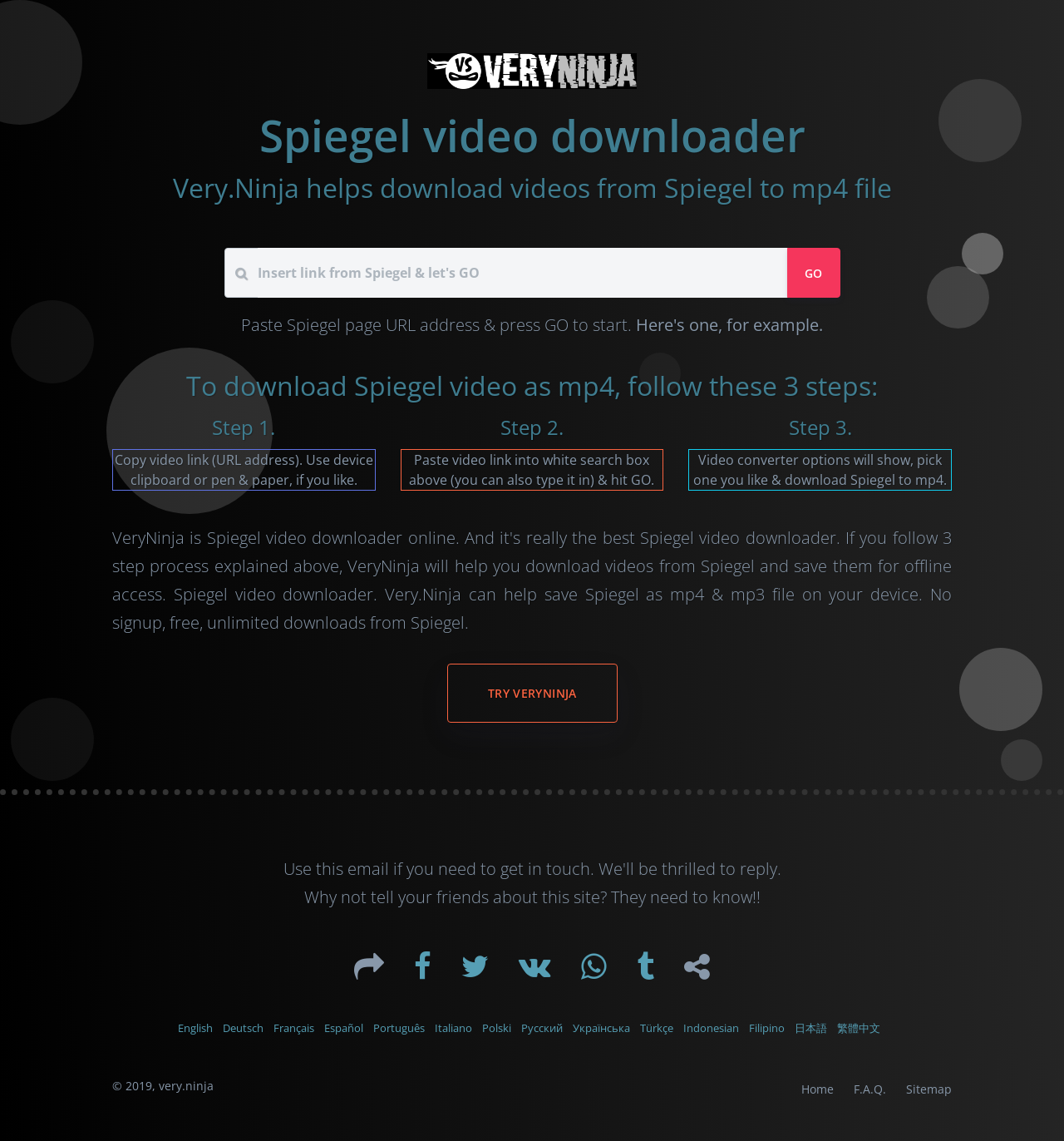Please give the bounding box coordinates of the area that should be clicked to fulfill the following instruction: "Click GO". The coordinates should be in the format of four float numbers from 0 to 1, i.e., [left, top, right, bottom].

[0.74, 0.217, 0.789, 0.261]